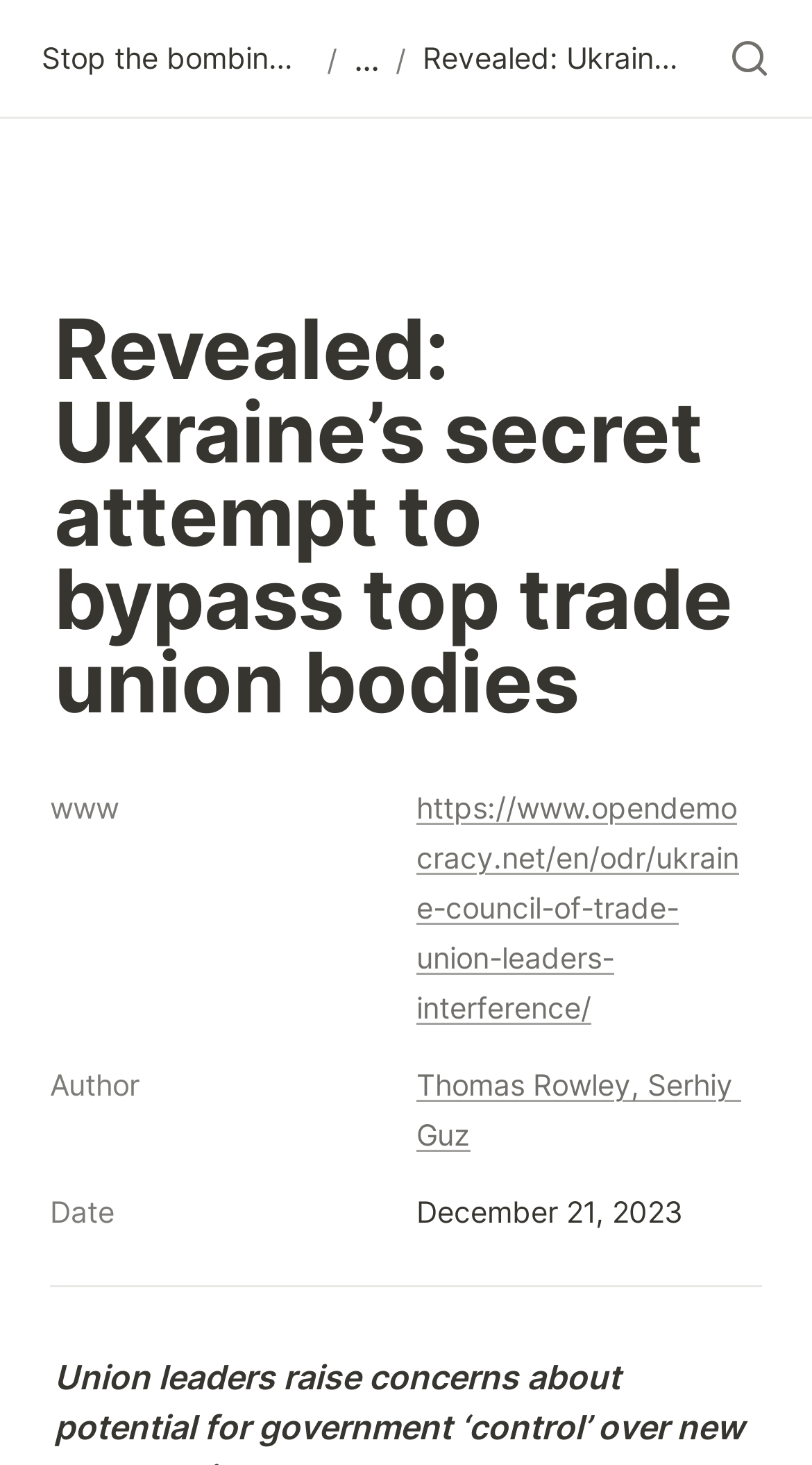Please indicate the bounding box coordinates of the element's region to be clicked to achieve the instruction: "Click on the link to read about Ukraine's secret attempt to bypass top trade union bodies". Provide the coordinates as four float numbers between 0 and 1, i.e., [left, top, right, bottom].

[0.505, 0.023, 0.867, 0.057]